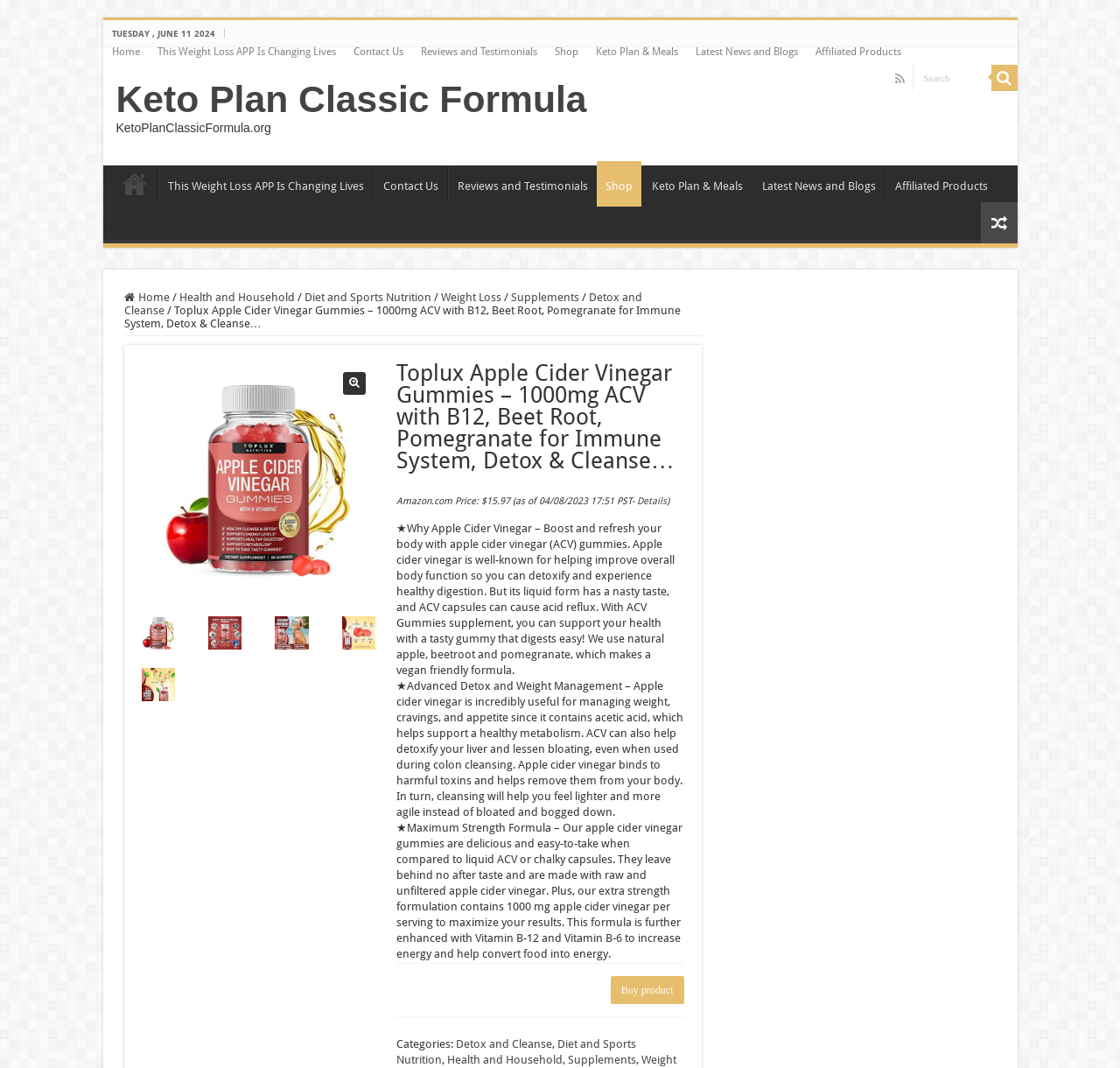Using the provided element description "bias", determine the bounding box coordinates of the UI element.

None